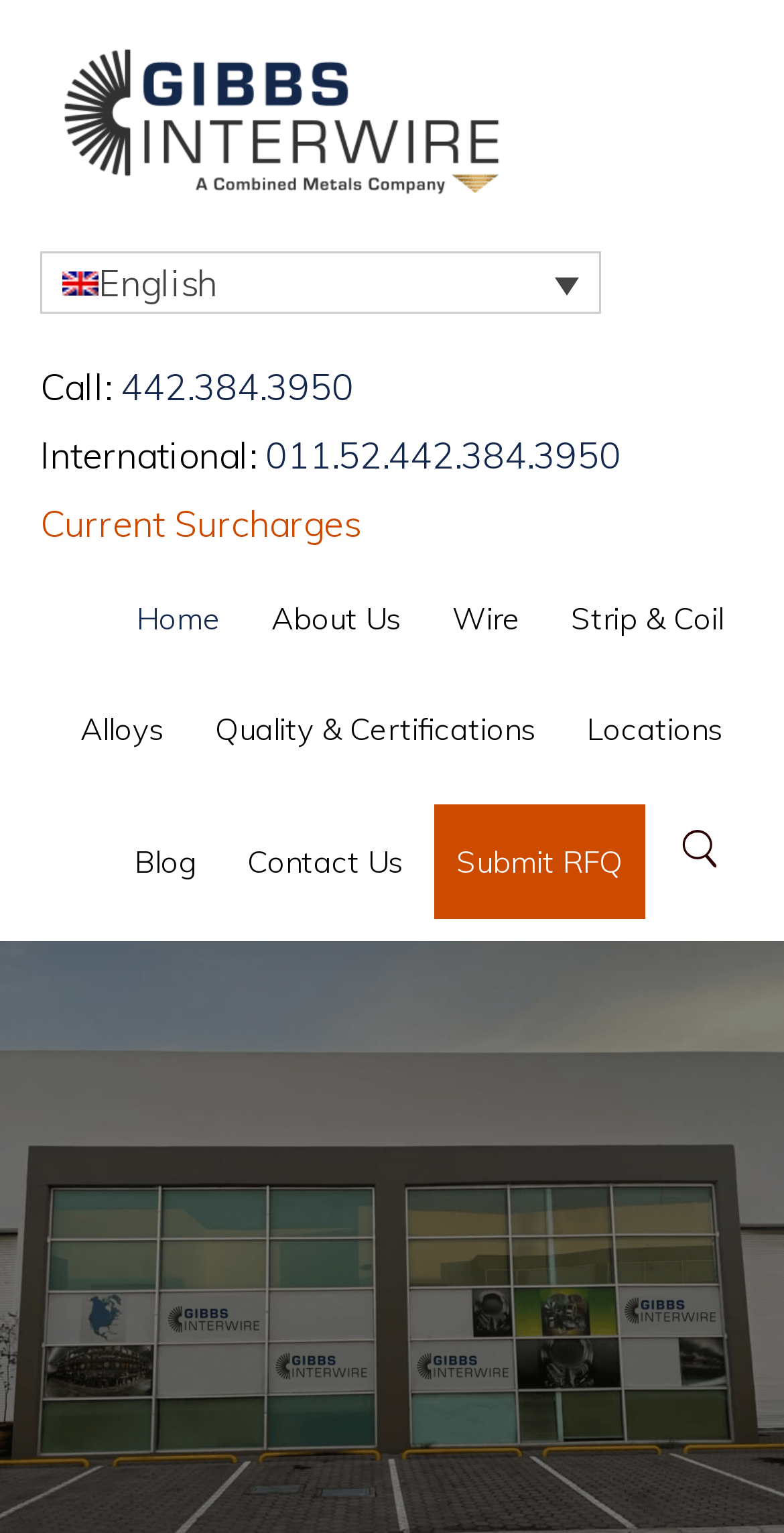Write an exhaustive caption that covers the webpage's main aspects.

The webpage appears to be the homepage of Gibbs.mx, a company that specializes in stainless steel spring wire, carbon steel wire, and specialty metal wire and strip. 

At the top left corner, there is a logo with the text "Gibbs.mx Alambre y Cinta de Mexico" and an image of the logo. Next to the logo, there is a dropdown menu with the option to select the language, currently set to "English". The company's contact information is also displayed, including a phone number and an international phone number.

Below the logo and contact information, there is a main navigation menu with links to various sections of the website, including "Home", "About Us", "Wire", "Strip & Coil", "Alloys", "Quality & Certifications", "Locations", "Blog", "Contact Us", and "Submit RFQ". 

On the top right corner, there is a search button that can be expanded to reveal a search bar. 

The footer section at the bottom of the page contains copyright information, a link to the Gibbs.mx website, and a secondary navigation menu with links to "CORPORATE SITE", "PRIVACY POLICY", "TERMS & CONDITIONS", "CATALOG INDEX", "ANTI TRAFFICKING/SLAVERY POLICY", and "GIBBS METALS DE MEXICO S. DE. R. L. DE C.V.".